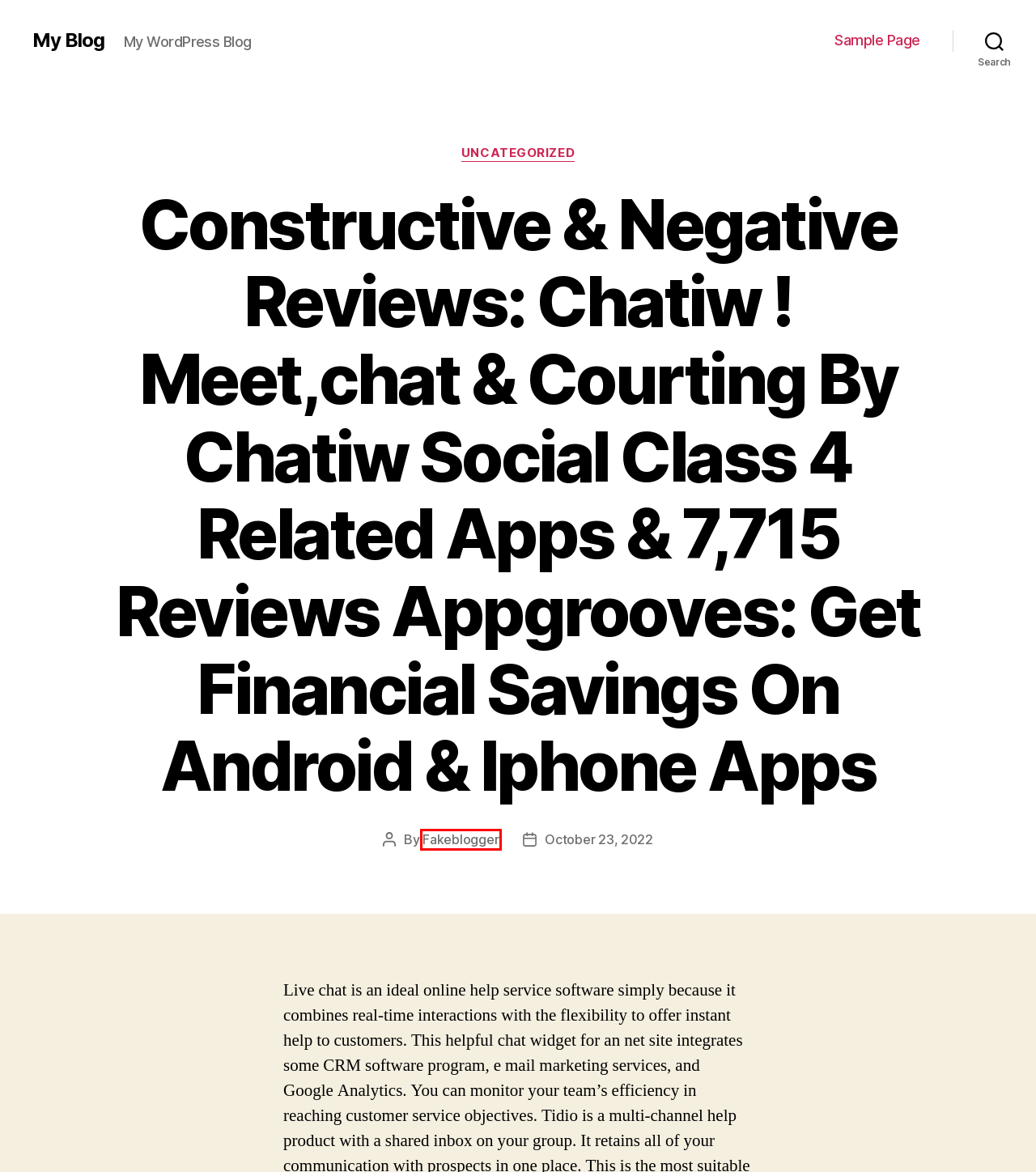You have a screenshot of a webpage with a red bounding box highlighting a UI element. Your task is to select the best webpage description that corresponds to the new webpage after clicking the element. Here are the descriptions:
A. PinUp apk – My Blog
B. Fakeblogger – My Blog
C. Best Hookup Dating – My Blog
D. NEO: Networking and Emerging Optimization
E. Sample Page – My Blog
F. Uncategorized – My Blog
G. My Blog – My WordPress Blog
H. Best Dating Apps For 20 Year Olds – My Blog

B